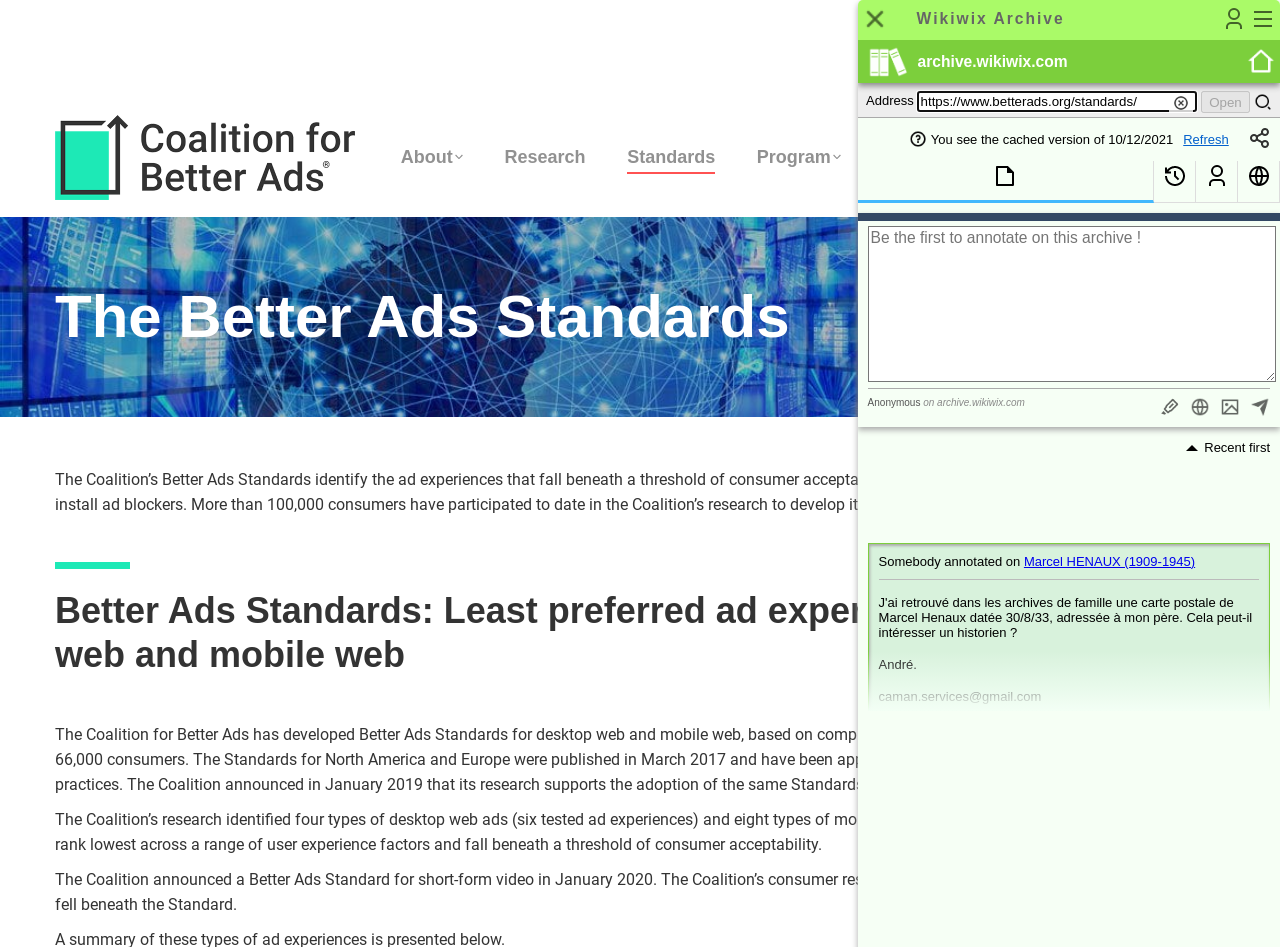What is the name of the organization?
Provide a short answer using one word or a brief phrase based on the image.

Coalition for Better Ads